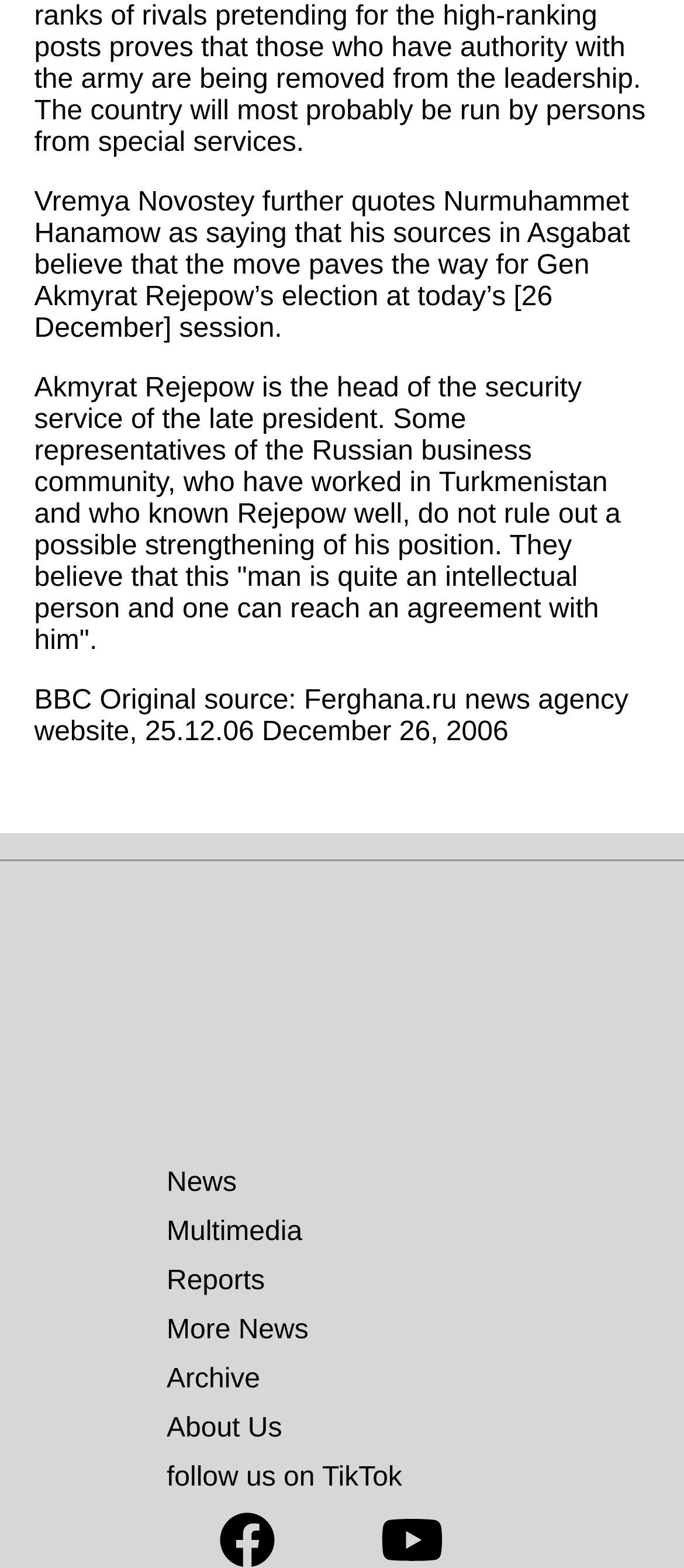Can users follow the website on social media?
Please look at the screenshot and answer in one word or a short phrase.

Yes